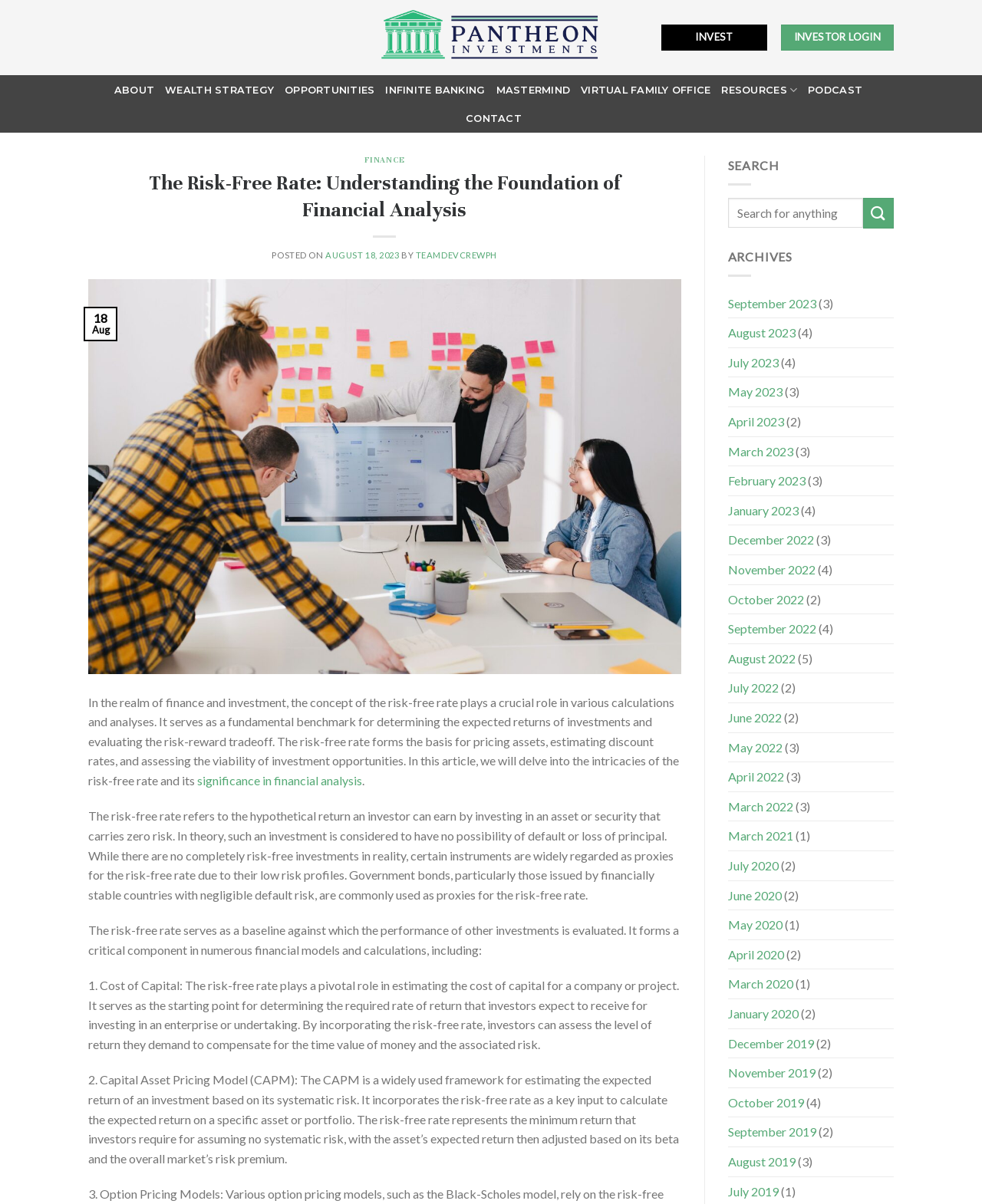Pinpoint the bounding box coordinates of the clickable element needed to complete the instruction: "click the 'Un proceso con Mas beneficios para compradores en China – Reembolso de impuestos/Tax refund' link". The coordinates should be provided as four float numbers between 0 and 1: [left, top, right, bottom].

None